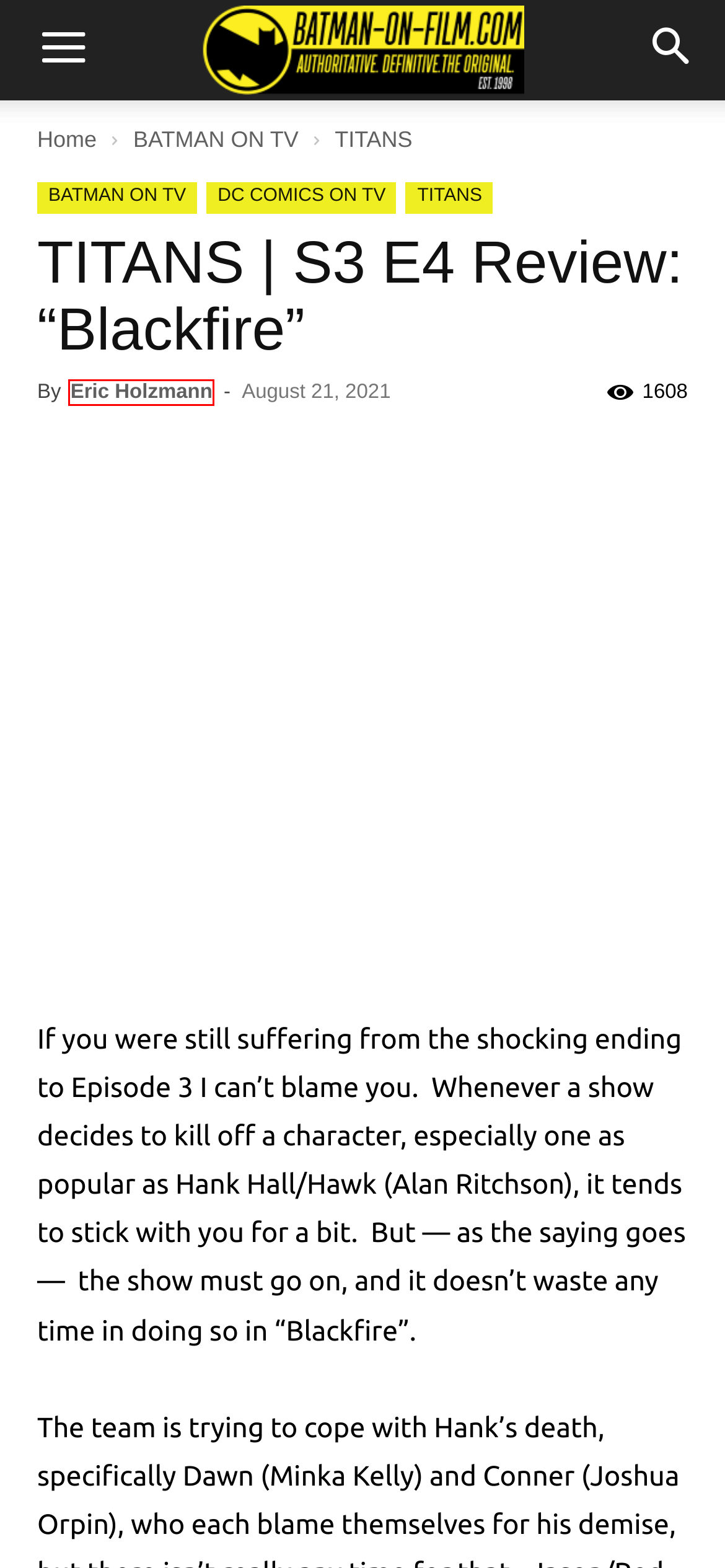You are provided with a screenshot of a webpage that includes a red rectangle bounding box. Please choose the most appropriate webpage description that matches the new webpage after clicking the element within the red bounding box. Here are the candidates:
A. DC COMICS ON TV Archives - BATMAN ON FILM
B. TITANS Archives - BATMAN ON FILM
C. BATMAN ON FILM - Authoritative. Definitive. The ORIGINAL. (Est. 1998)
D. THE BATMAN SAGA: Reeves Breaking New Superhero Shared Universe Ground - BATMAN ON FILM
E. Eric Holzmann, Author at BATMAN ON FILM
F. MAX 2024 Promo Features THE PENGUIN - BATMAN ON FILM
G. BATMAN ON TV Archives - BATMAN ON FILM
H. Where THE PENGUIN Fits In THE BATMAN UNIVERSE - BATMAN ON FILM

E